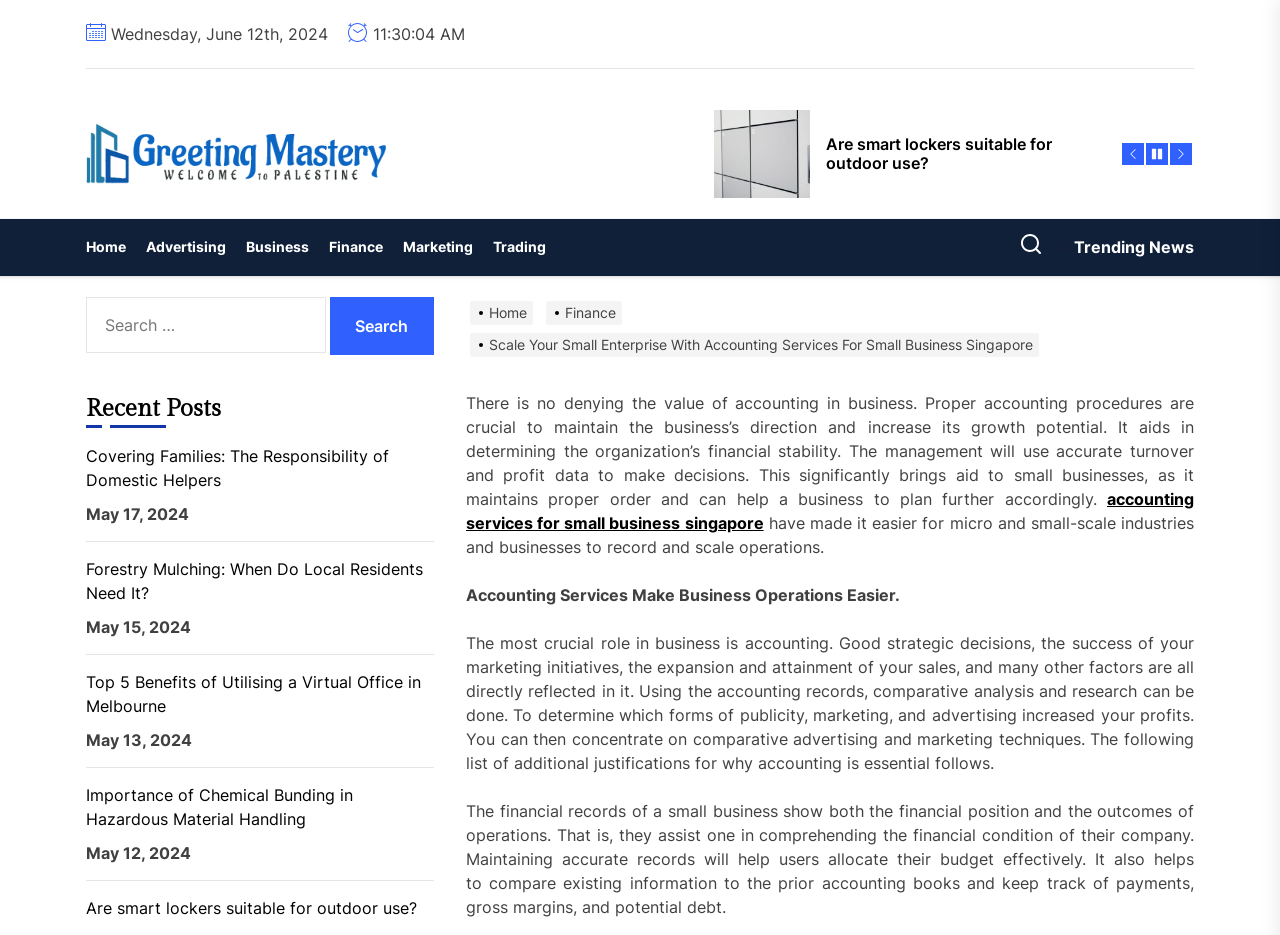What is the purpose of accounting in business?
Deliver a detailed and extensive answer to the question.

According to the webpage, proper accounting procedures are crucial to maintain the business's direction and increase its growth potential. It aids in determining the organization's financial stability, and the management will use accurate turnover and profit data to make decisions.